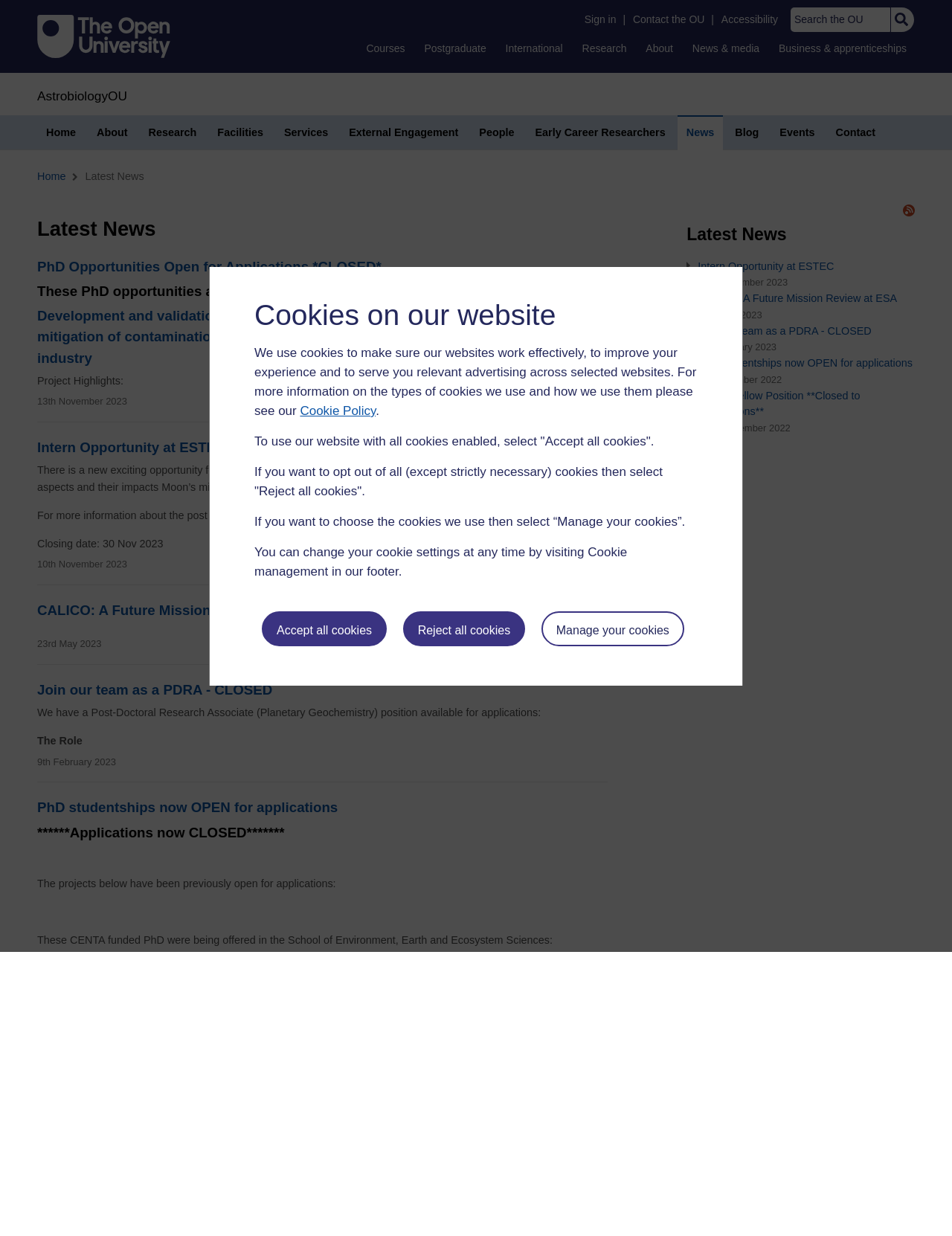Please specify the bounding box coordinates of the region to click in order to perform the following instruction: "Go to Courses".

[0.376, 0.032, 0.434, 0.046]